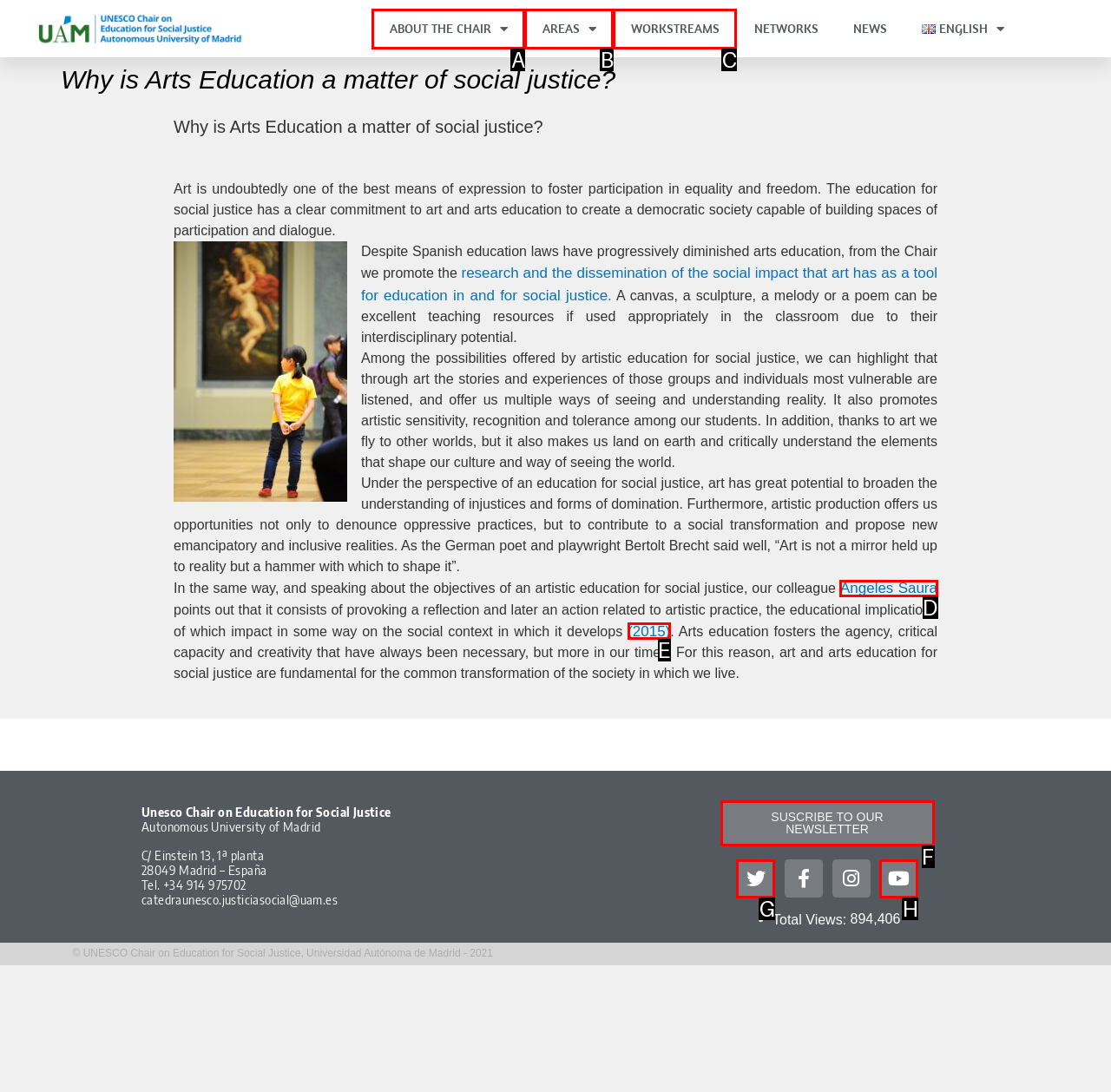Given the element description: About the chair, choose the HTML element that aligns with it. Indicate your choice with the corresponding letter.

A